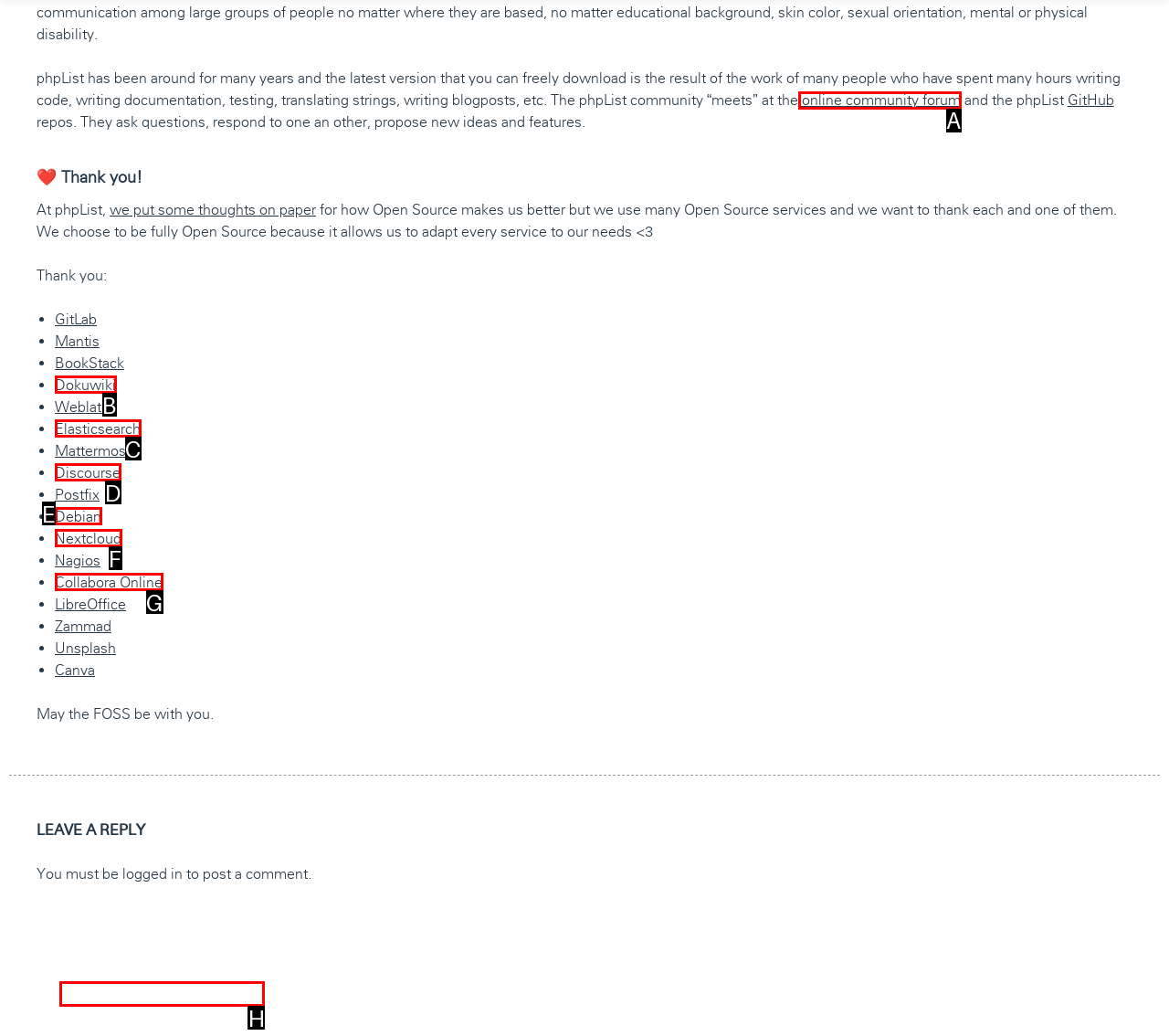Select the HTML element to finish the task: visit online community forum Reply with the letter of the correct option.

A